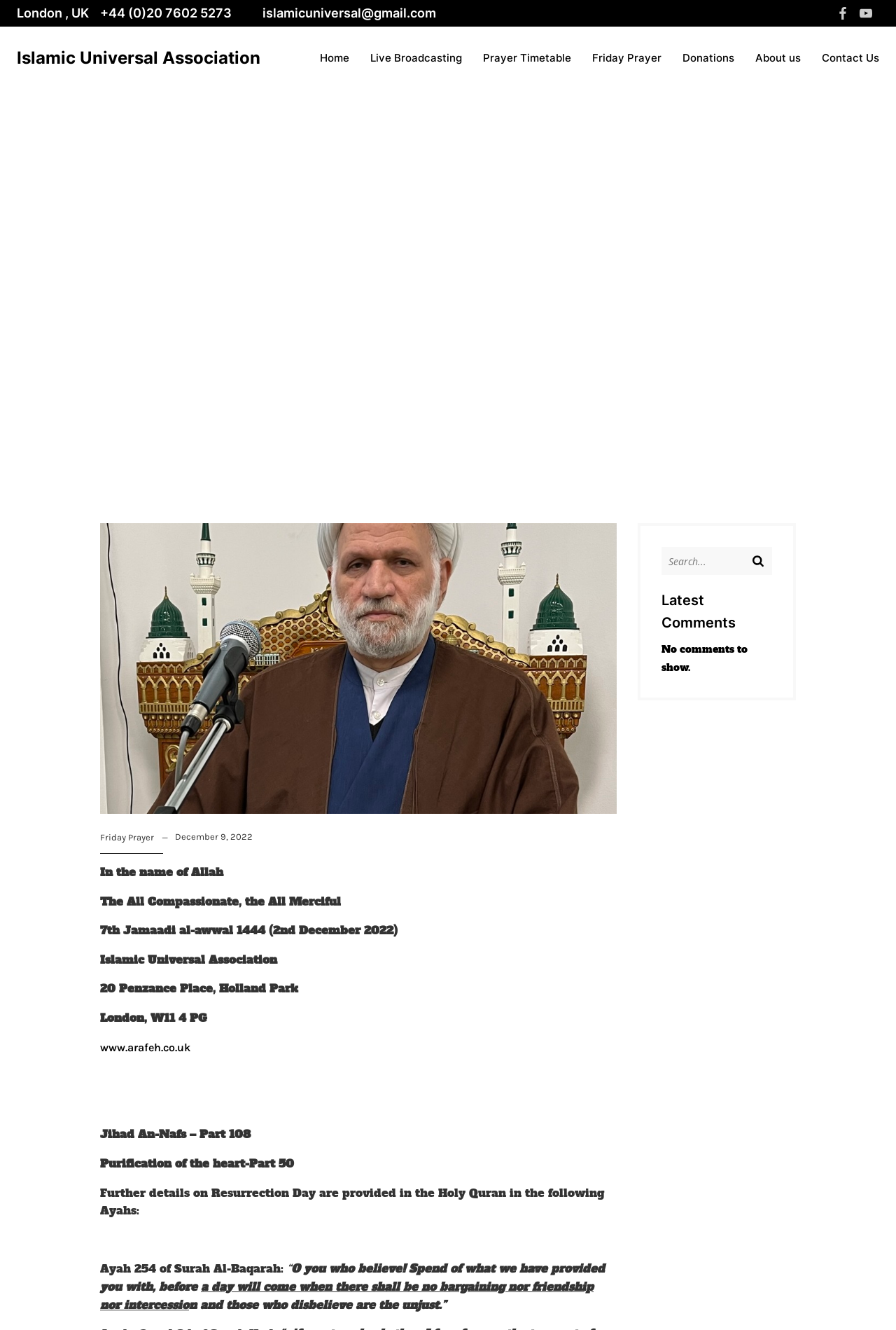Please specify the bounding box coordinates of the element that should be clicked to execute the given instruction: 'Go to the Home page'. Ensure the coordinates are four float numbers between 0 and 1, expressed as [left, top, right, bottom].

[0.357, 0.033, 0.39, 0.055]